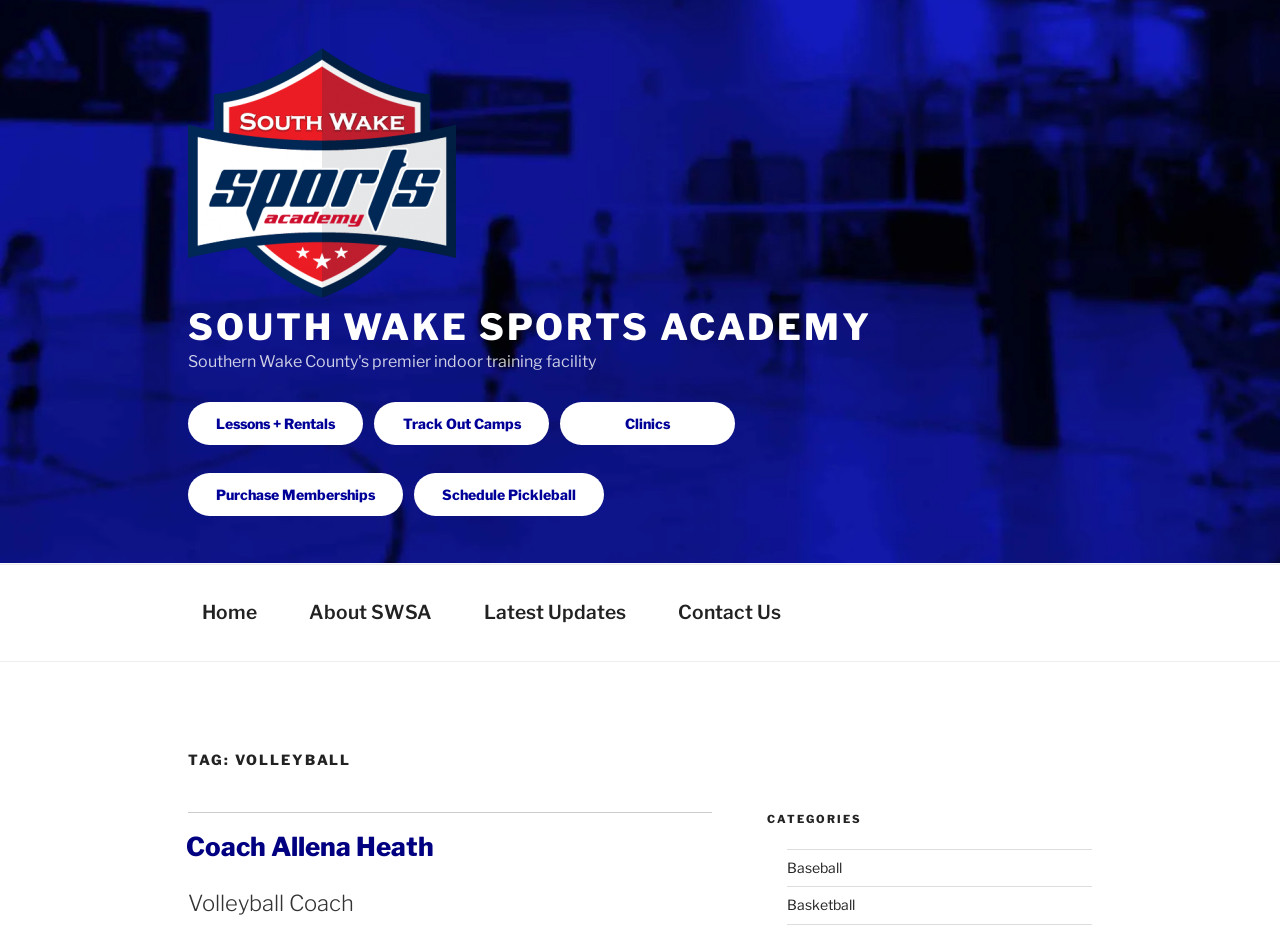Locate the bounding box coordinates of the region to be clicked to comply with the following instruction: "view Lessons + Rentals". The coordinates must be four float numbers between 0 and 1, in the form [left, top, right, bottom].

[0.147, 0.43, 0.284, 0.476]